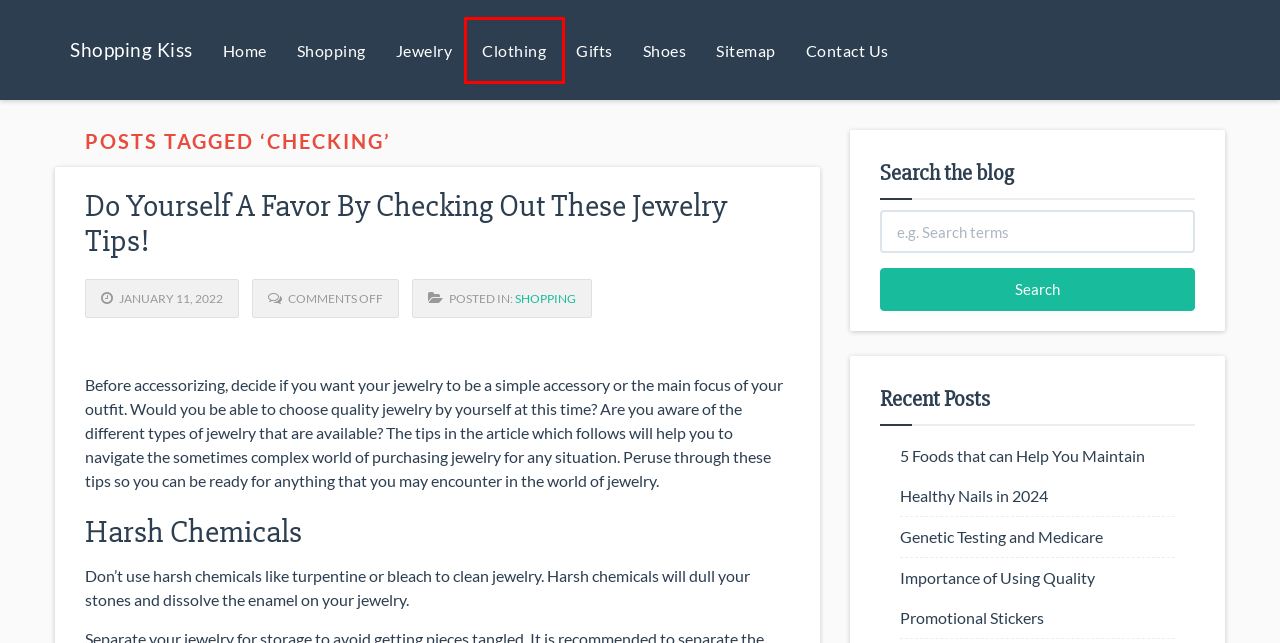Given a screenshot of a webpage with a red bounding box around a UI element, please identify the most appropriate webpage description that matches the new webpage after you click on the element. Here are the candidates:
A. Shoes | Shopping Kiss
B. Genetic Testing and Medicare | Shopping Kiss
C. Clothing | Shopping Kiss
D. Gifts | Shopping Kiss
E. Shopping | Shopping Kiss
F. May, 2018 | Shopping Kiss
G. Contact Us | Shopping Kiss
H. 5 Foods that can Help You Maintain Healthy Nails in 2024 | Shopping Kiss

C